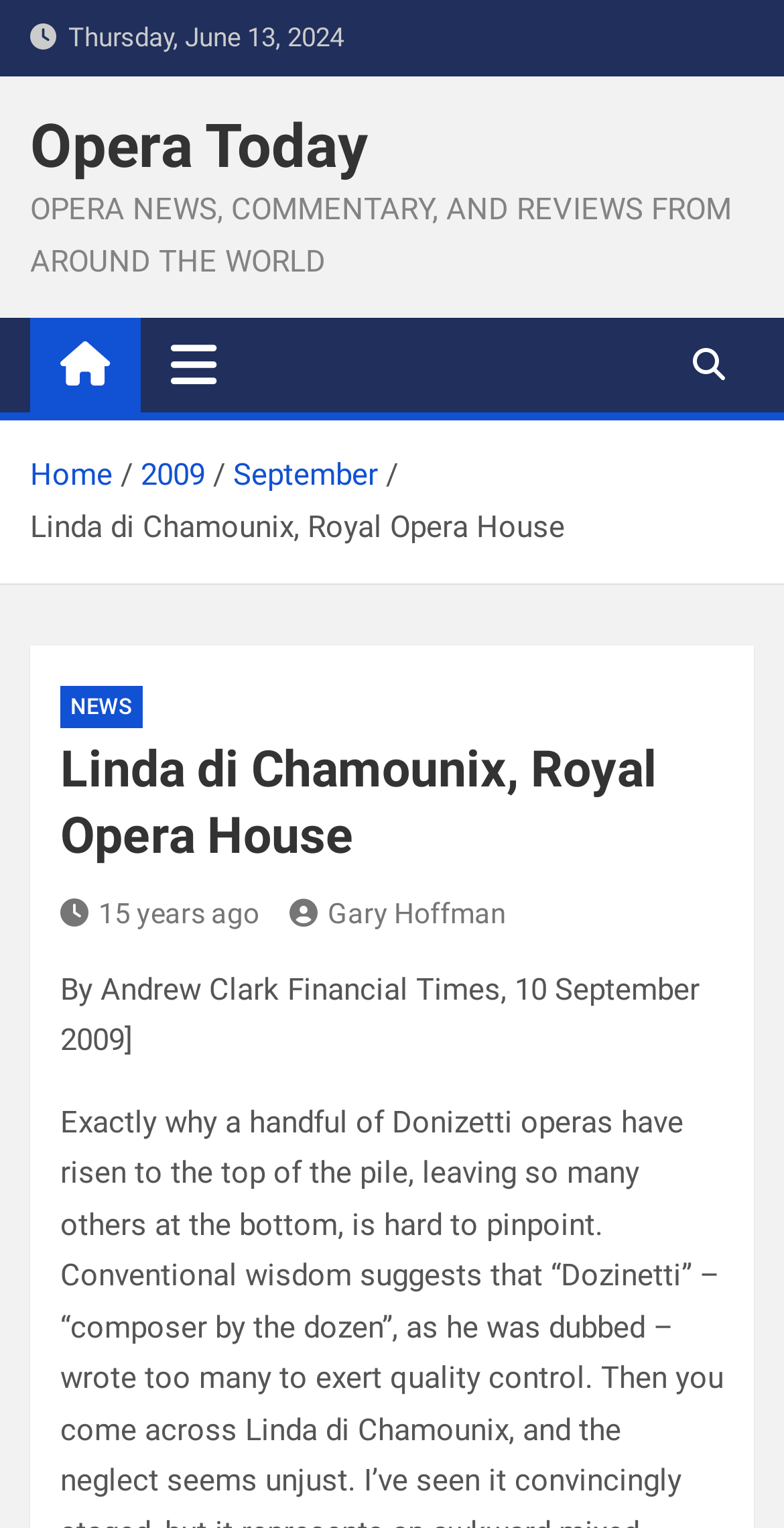Use a single word or phrase to answer this question: 
Who is the author of the article?

Andrew Clark